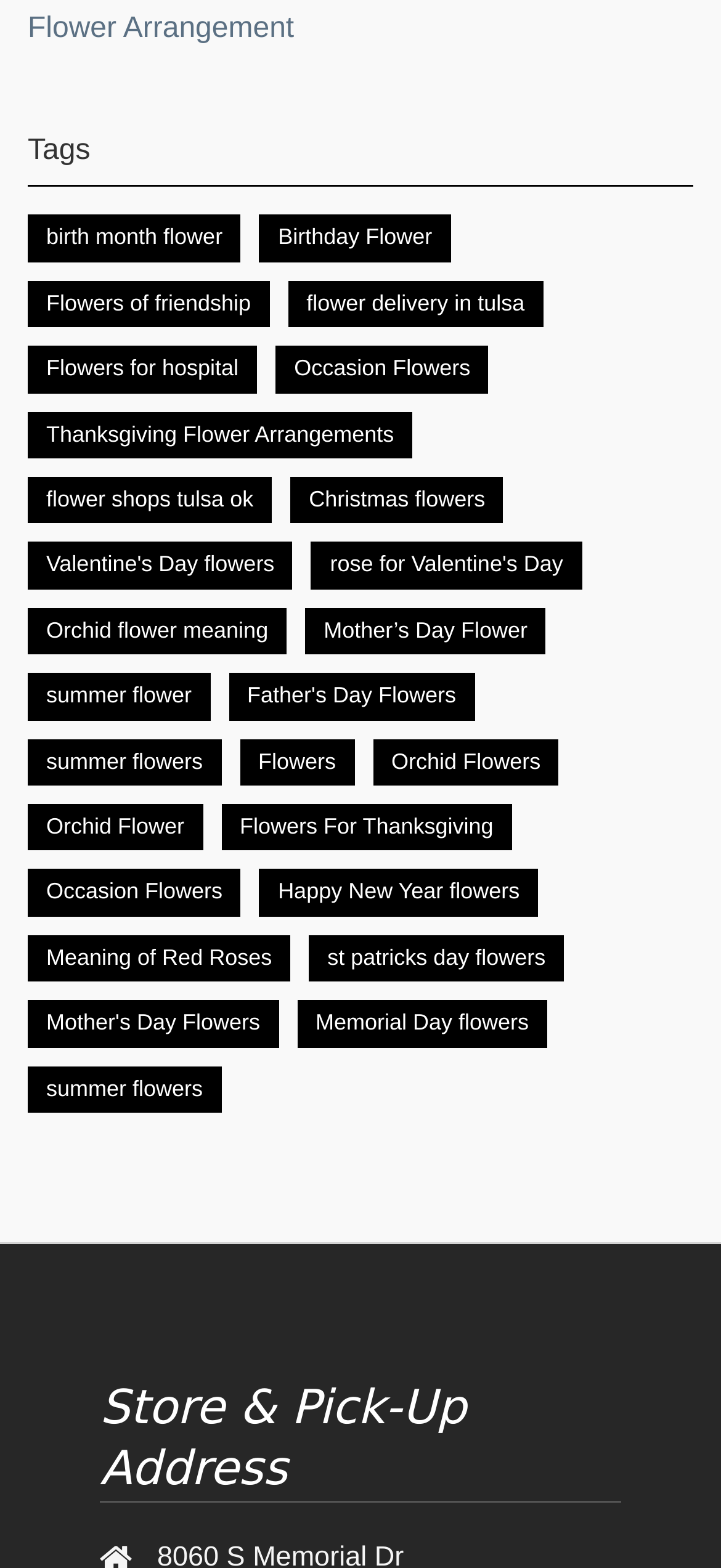Kindly determine the bounding box coordinates of the area that needs to be clicked to fulfill this instruction: "Check 'Store & Pick-Up Address'".

[0.138, 0.879, 0.862, 0.958]